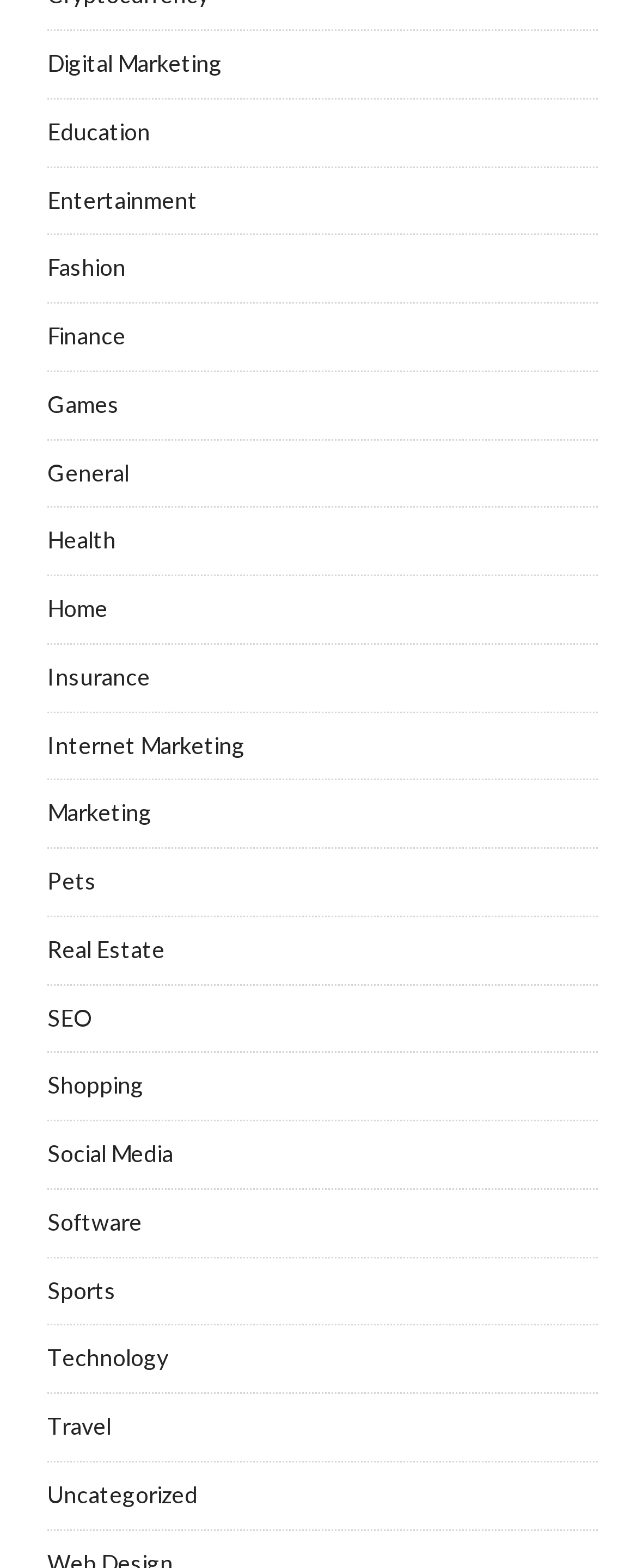Could you locate the bounding box coordinates for the section that should be clicked to accomplish this task: "View March 2020".

None